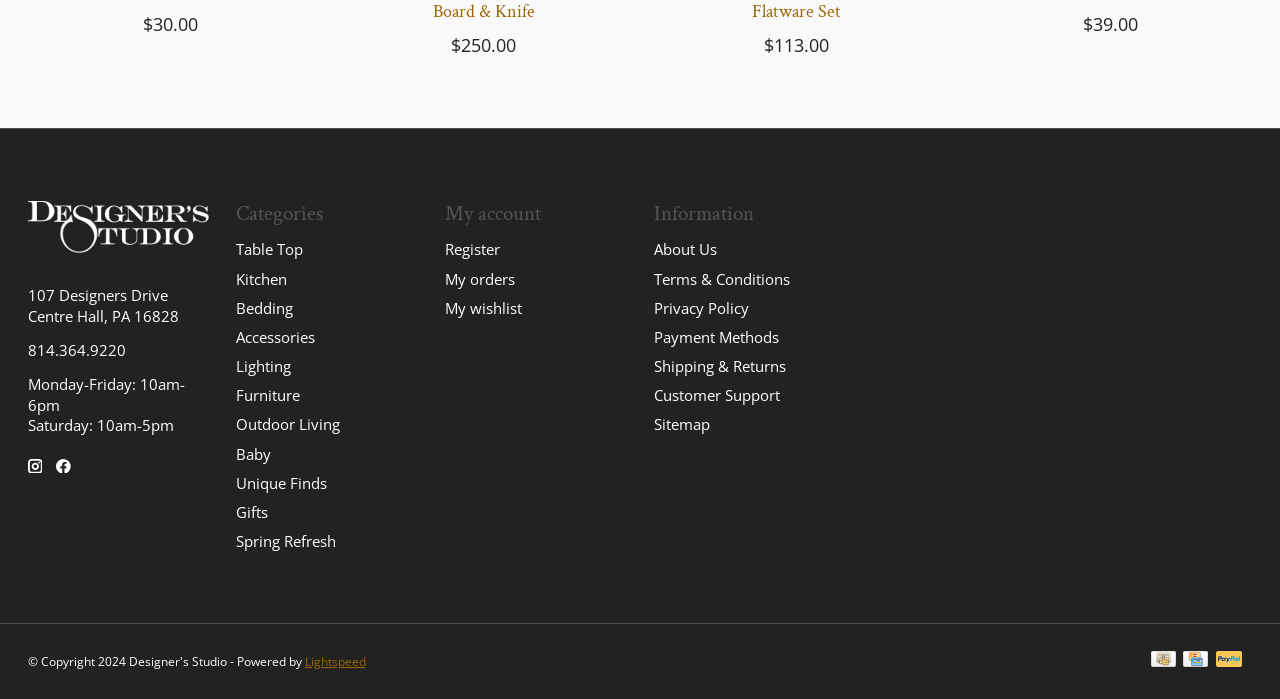Locate the bounding box of the UI element based on this description: "Terms & Conditions". Provide four float numbers between 0 and 1 as [left, top, right, bottom].

[0.511, 0.384, 0.617, 0.413]